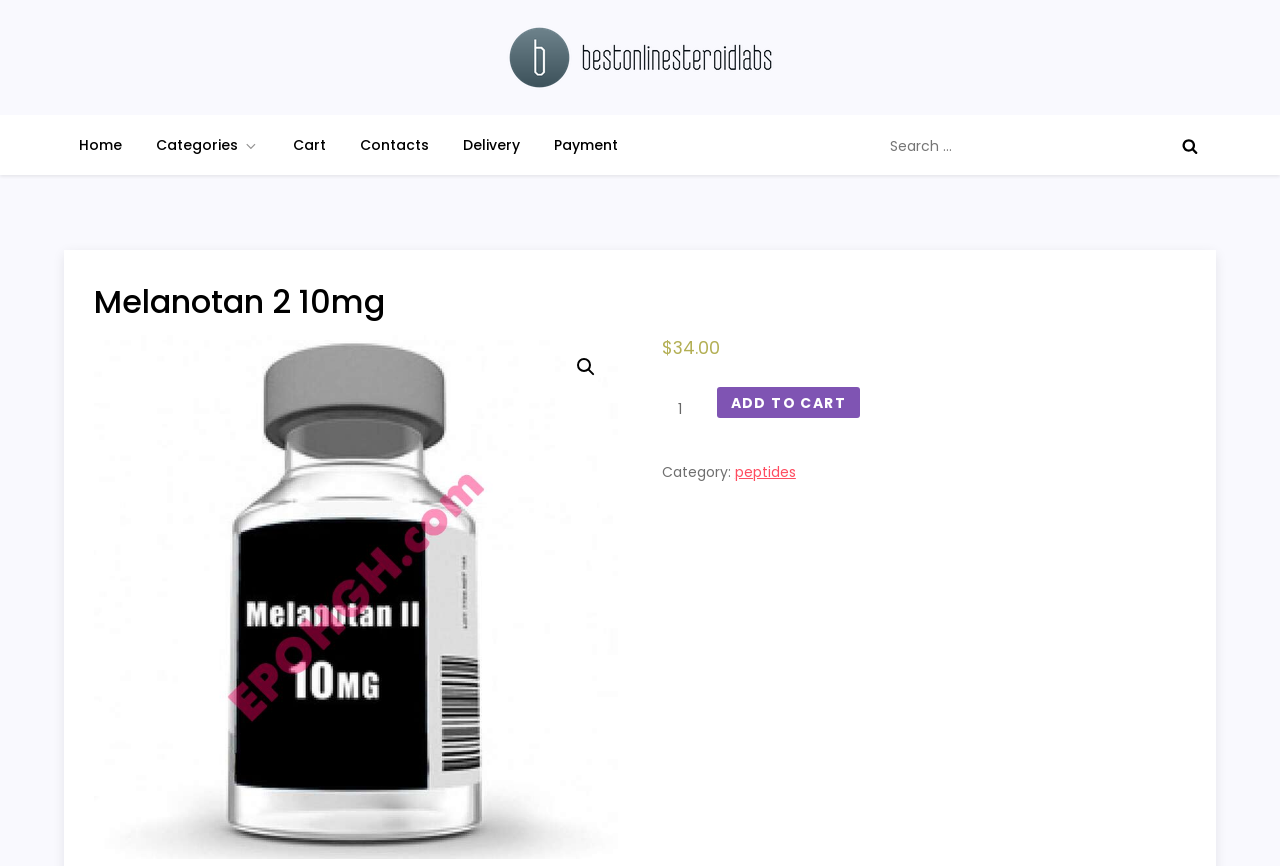Please locate the bounding box coordinates of the element that should be clicked to complete the given instruction: "Click the Home link".

[0.05, 0.133, 0.107, 0.202]